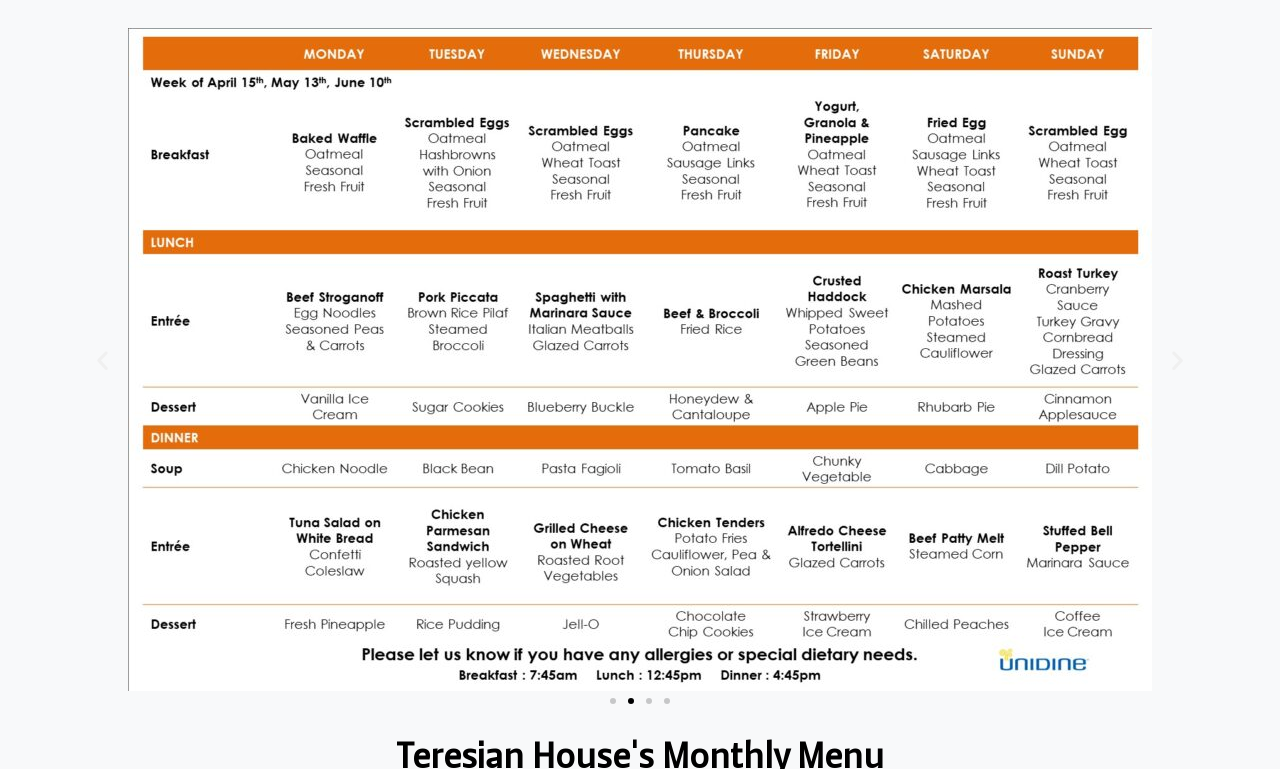Provide the bounding box coordinates of the HTML element this sentence describes: "parent_node: Home title="Go to top"". The bounding box coordinates consist of four float numbers between 0 and 1, i.e., [left, top, right, bottom].

[0.938, 0.806, 0.977, 0.871]